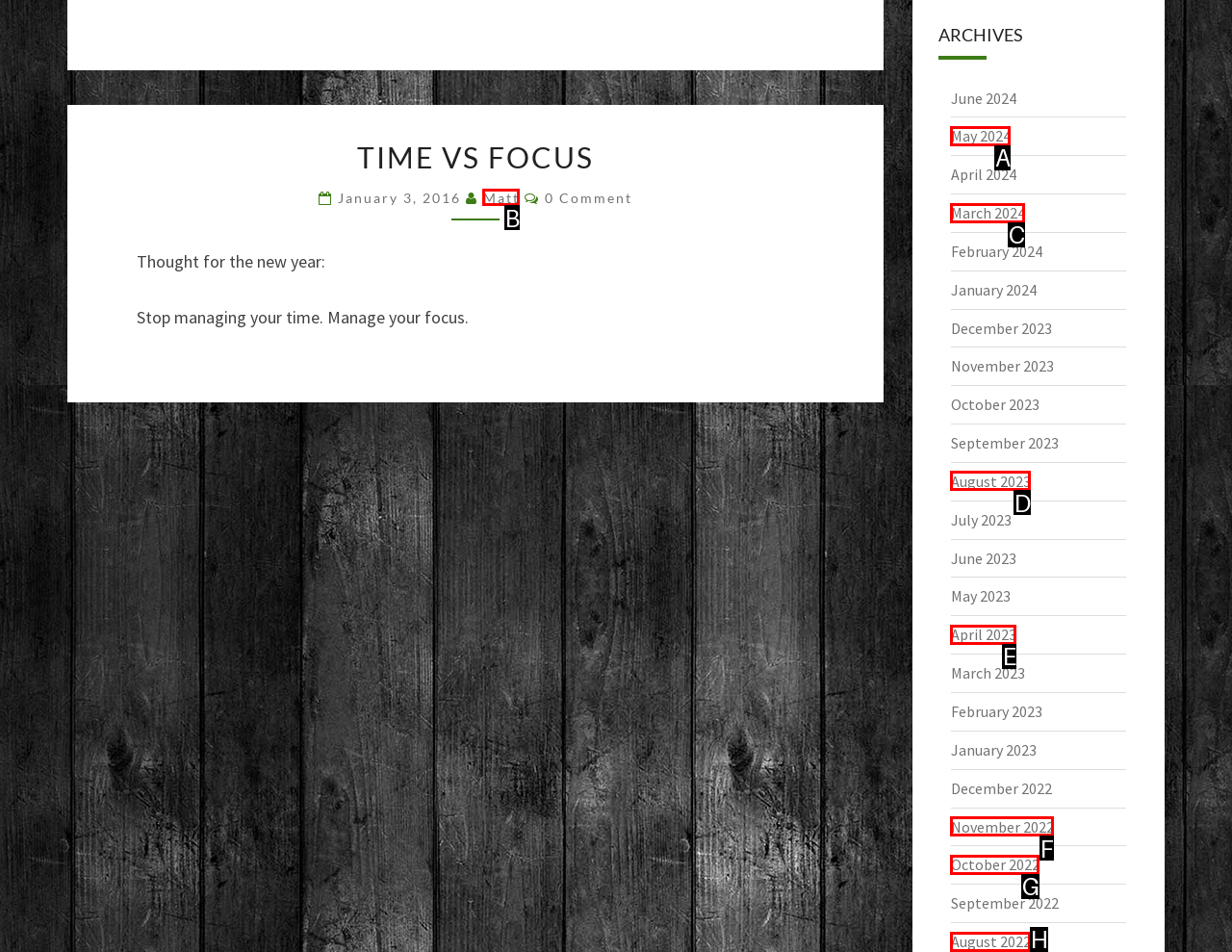From the given choices, determine which HTML element matches the description: matt. Reply with the appropriate letter.

B